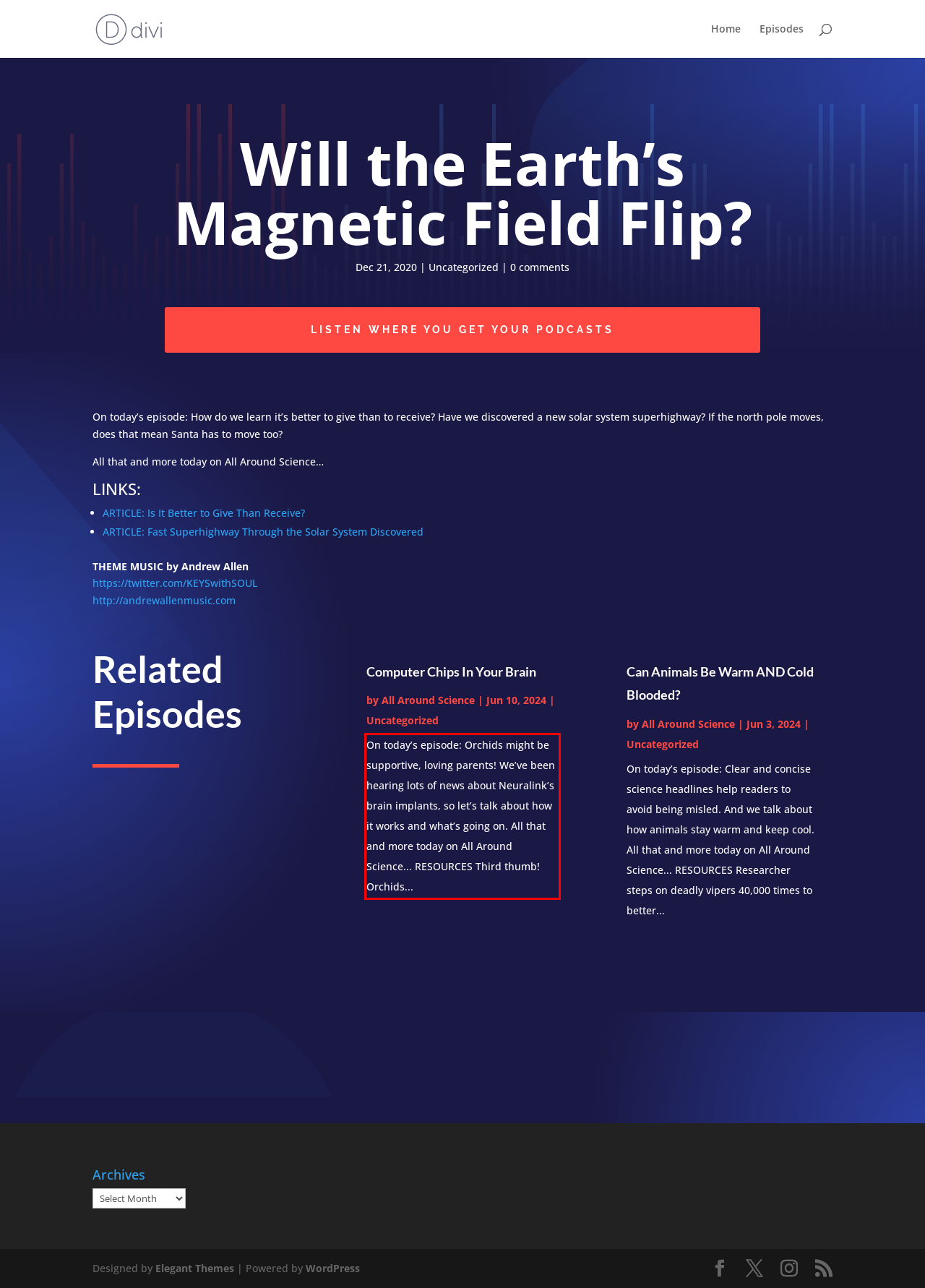You have a screenshot of a webpage with a red bounding box. Use OCR to generate the text contained within this red rectangle.

On today’s episode: Orchids might be supportive, loving parents! We’ve been hearing lots of news about Neuralink’s brain implants, so let’s talk about how it works and what’s going on. All that and more today on All Around Science... RESOURCES Third thumb! Orchids...